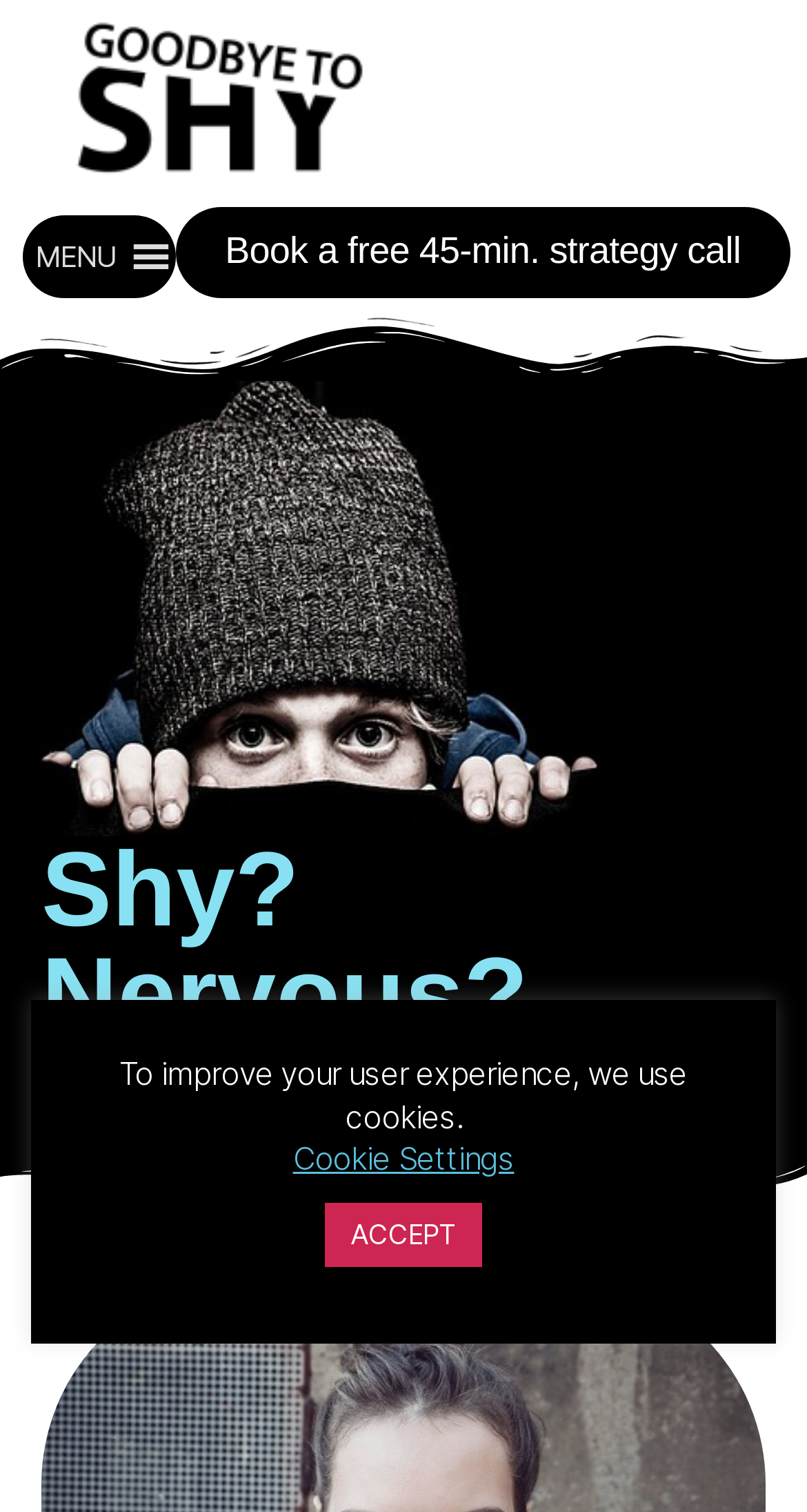What is the call-to-action on this webpage?
Refer to the screenshot and answer in one word or phrase.

Book a free 45-min. strategy call